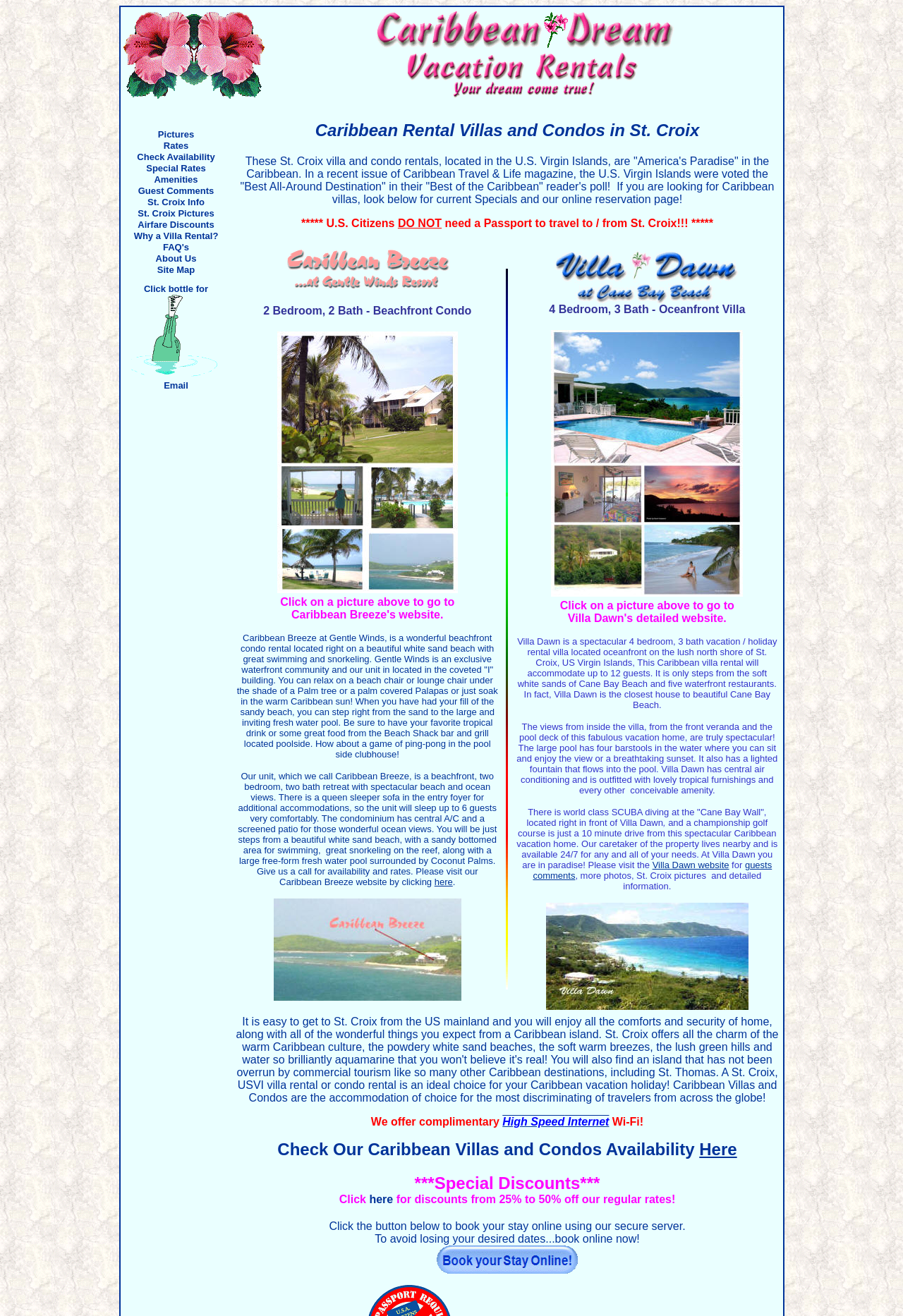What is the location of Villa Dawn?
Please provide an in-depth and detailed response to the question.

According to the webpage, Villa Dawn is located on the north shore of St. Croix, US Virgin Islands, and is only steps from the soft white sands of Cane Bay Beach.